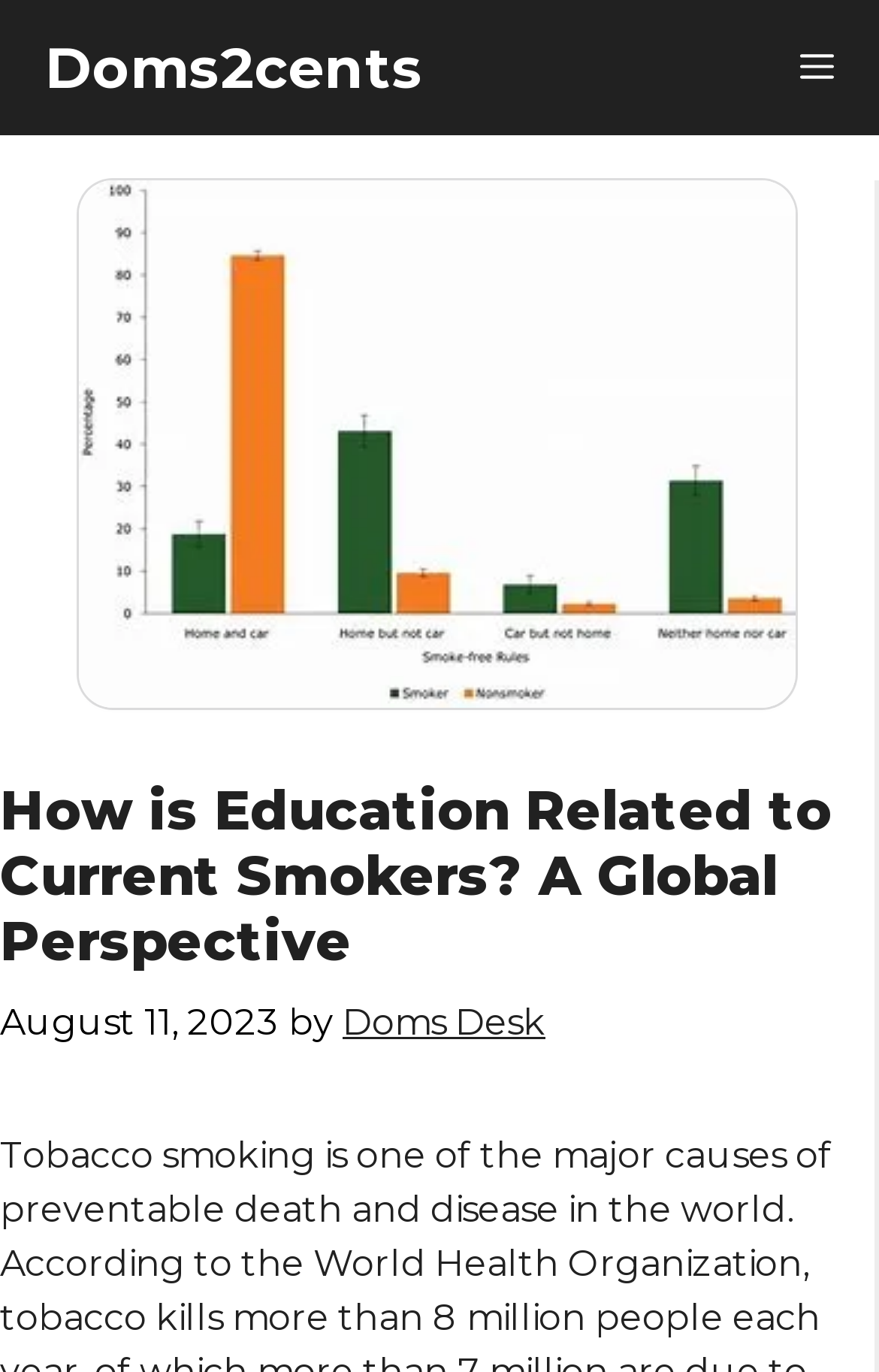Using the element description Doms Desk, predict the bounding box coordinates for the UI element. Provide the coordinates in (top-left x, top-left y, bottom-right x, bottom-right y) format with values ranging from 0 to 1.

[0.39, 0.73, 0.621, 0.761]